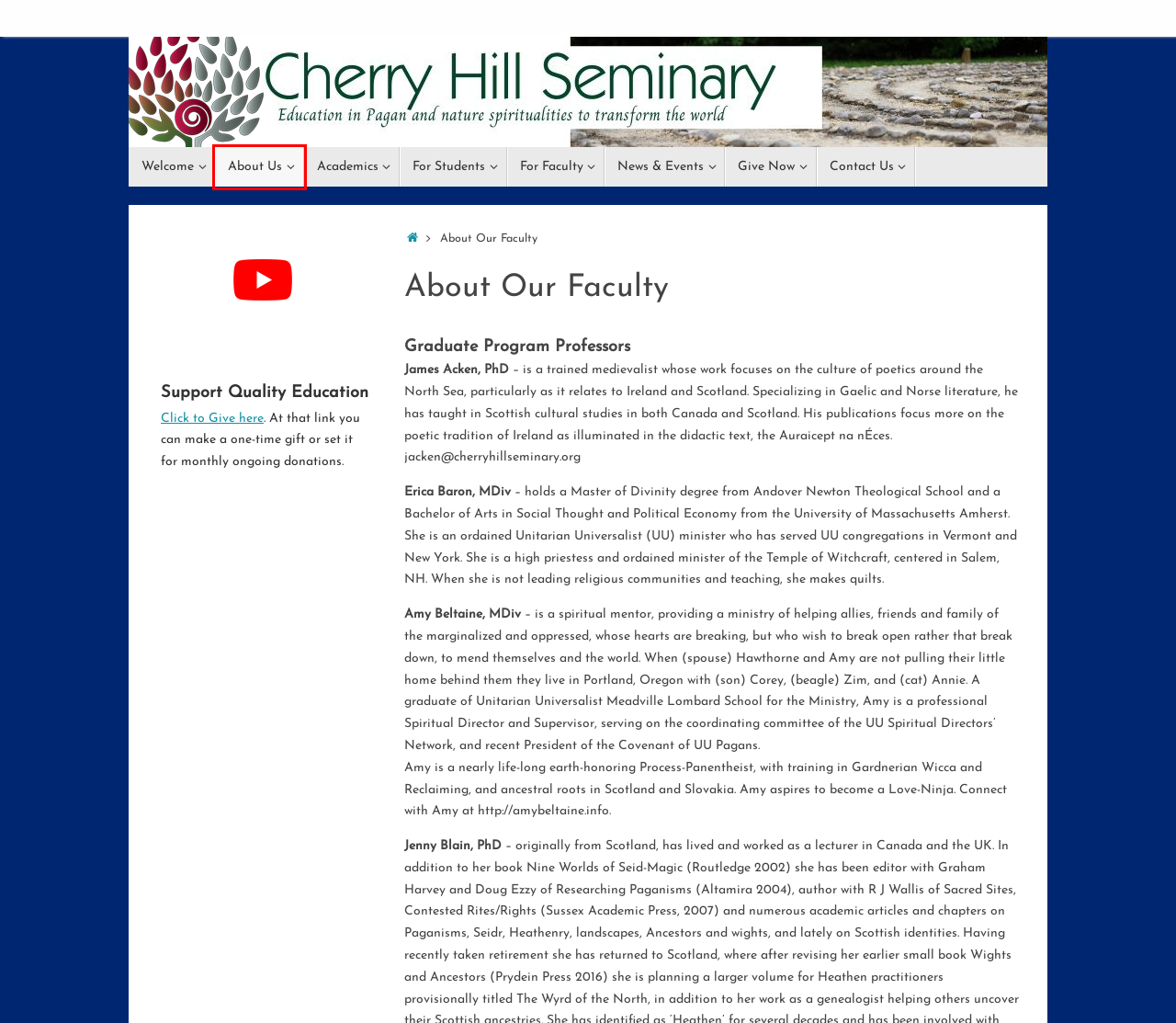Observe the screenshot of a webpage with a red bounding box around an element. Identify the webpage description that best fits the new page after the element inside the bounding box is clicked. The candidates are:
A. News & Events - Cherry Hill Seminary
B. Contact Us - Cherry Hill Seminary
C. For Students - Cherry Hill Seminary
D. Academics - Cherry Hill Seminary
E. For Faculty - Cherry Hill Seminary
F. Give Now - Cherry Hill Seminary
G. About Us - Cherry Hill Seminary
H. Education and ministry training for Pagan and earth-based spiritualities

G